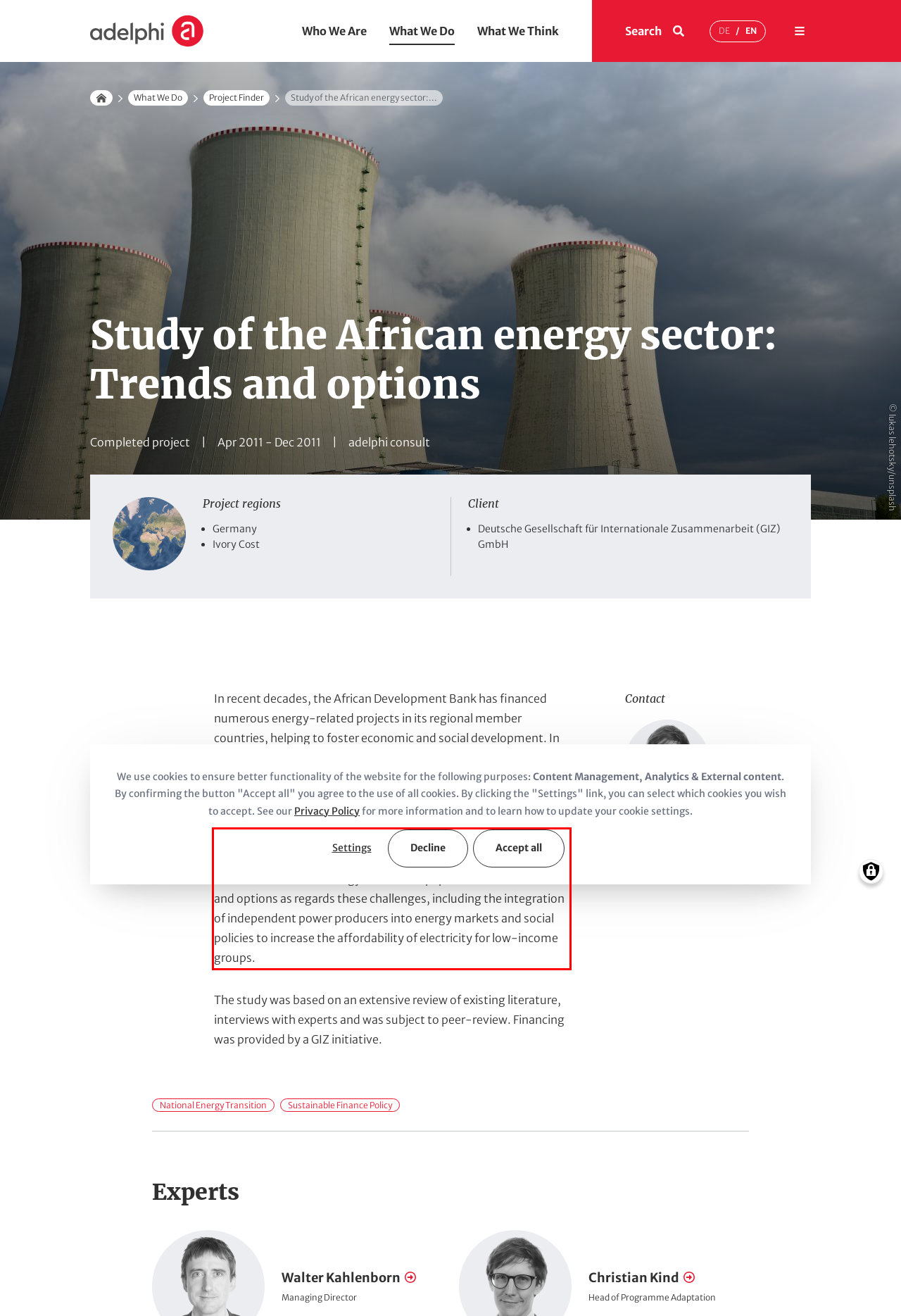Review the webpage screenshot provided, and perform OCR to extract the text from the red bounding box.

To inform and supervise the energy strategy, adelphi was commissioned to prepare a background study on challenges and trends in the African energy sector. The paper touched on trends and options as regards these challenges, including the integration of independent power producers into energy markets and social policies to increase the affordability of electricity for low-income groups.